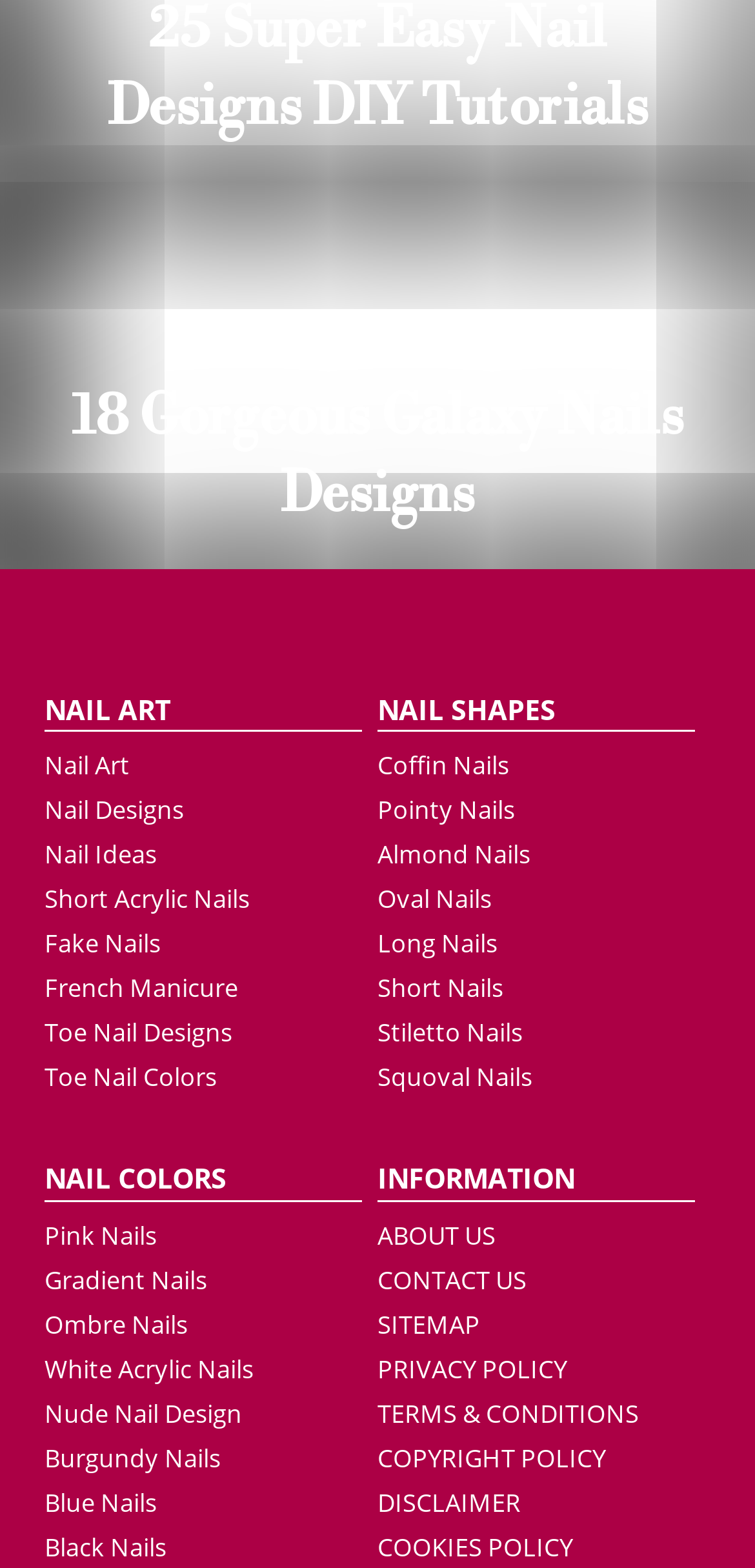Can you determine the bounding box coordinates of the area that needs to be clicked to fulfill the following instruction: "Explore Industry"?

None